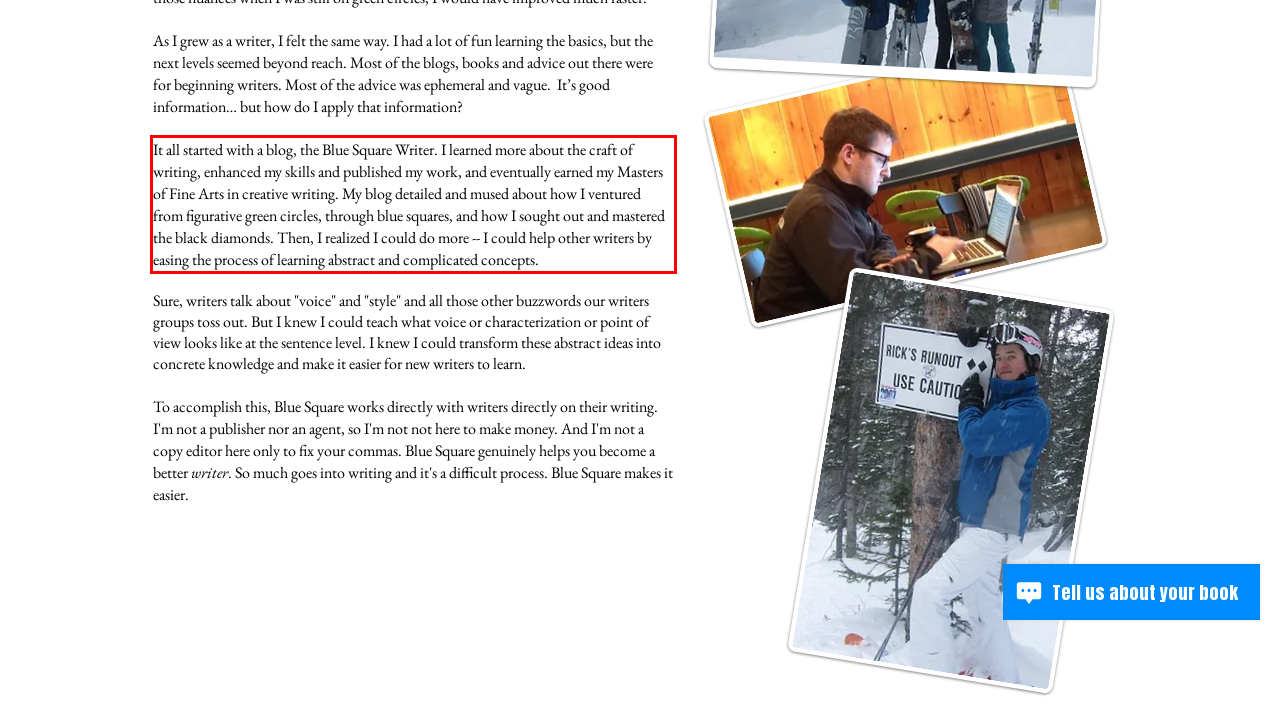Identify the red bounding box in the webpage screenshot and perform OCR to generate the text content enclosed.

It all started with a blog, the Blue Square Writer. I learned more about the craft of writing, enhanced my skills and published my work, and eventually earned my Masters of Fine Arts in creative writing. My blog detailed and mused about how I ventured from figurative green circles, through blue squares, and how I sought out and mastered the black diamonds. Then, I realized I could do more -- I could help other writers by easing the process of learning abstract and complicated concepts.